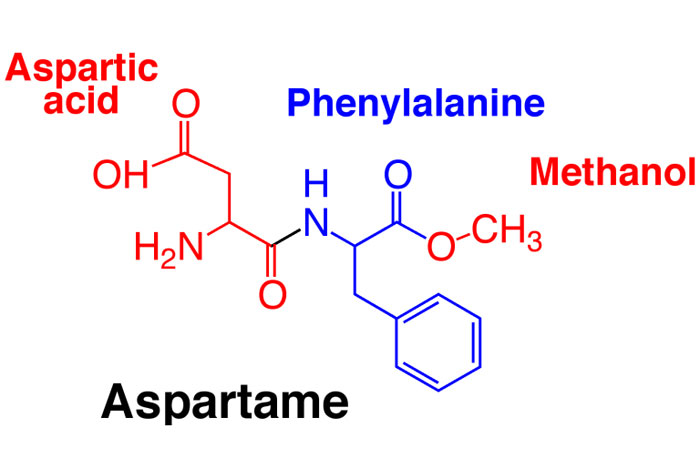What is the purpose of understanding aspartame's composition?
Using the details from the image, give an elaborate explanation to answer the question.

Understanding the composition of aspartame is crucial because it is present in numerous products and there are ongoing health discussions surrounding its consumption, making it essential to know what it is made of and how it may affect human health.